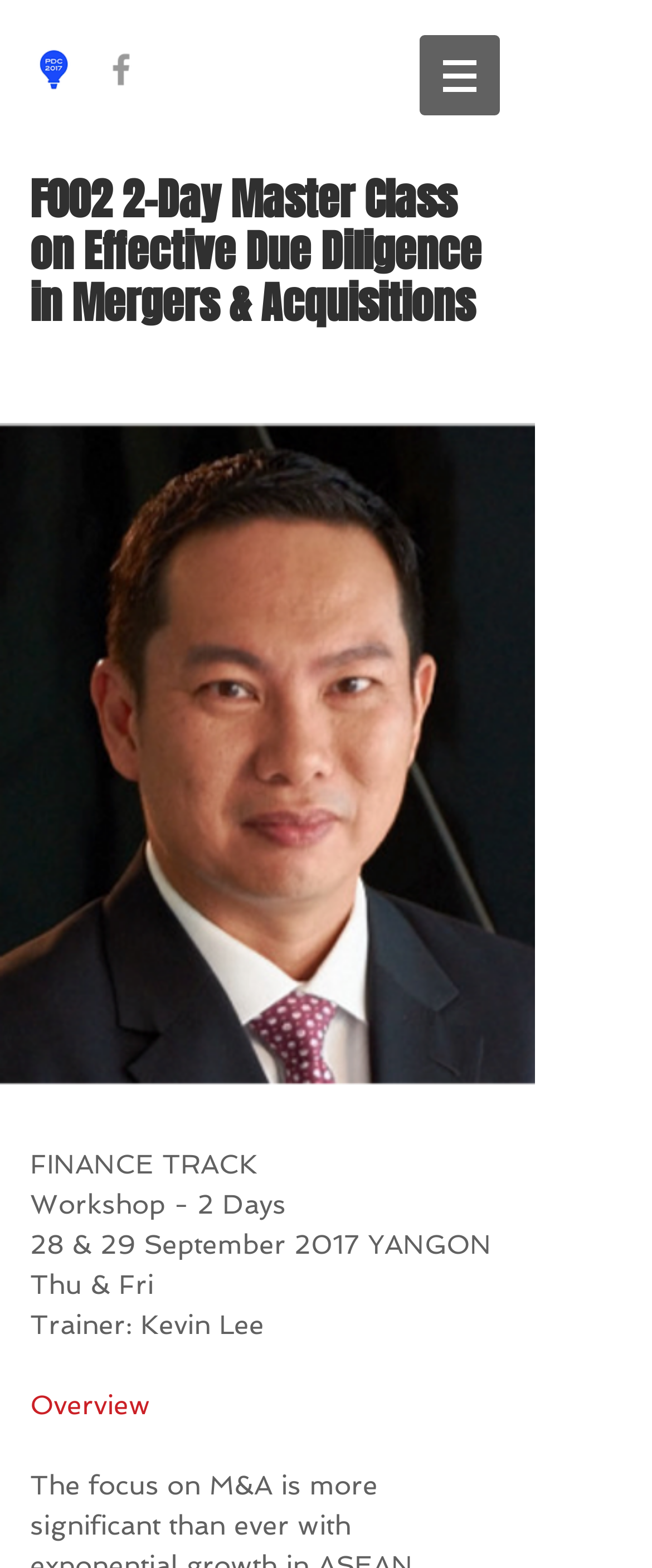Based on the element description: "aria-label="Grey Facebook Icon"", identify the bounding box coordinates for this UI element. The coordinates must be four float numbers between 0 and 1, listed as [left, top, right, bottom].

[0.154, 0.031, 0.218, 0.058]